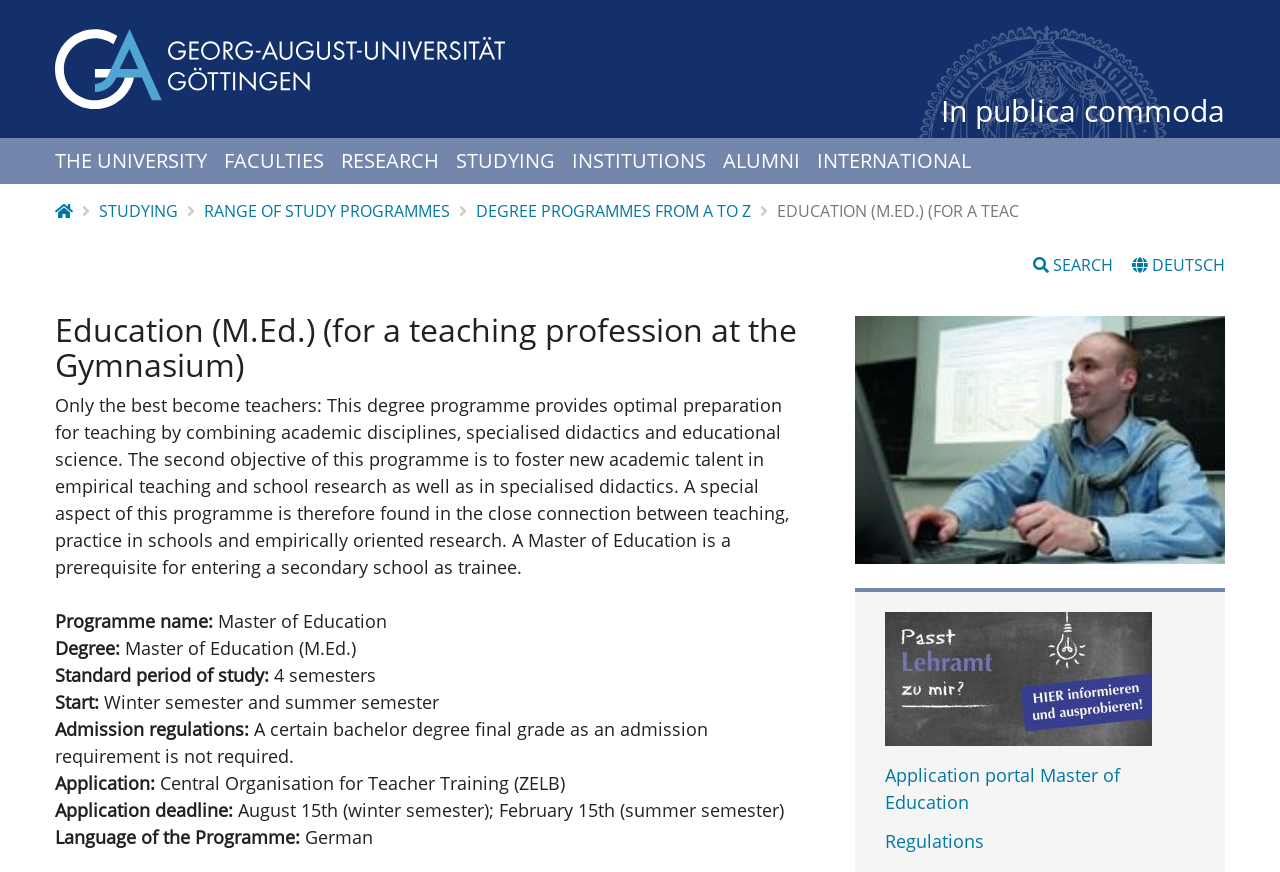Determine the bounding box coordinates of the target area to click to execute the following instruction: "Go to the research page."

[0.266, 0.158, 0.343, 0.211]